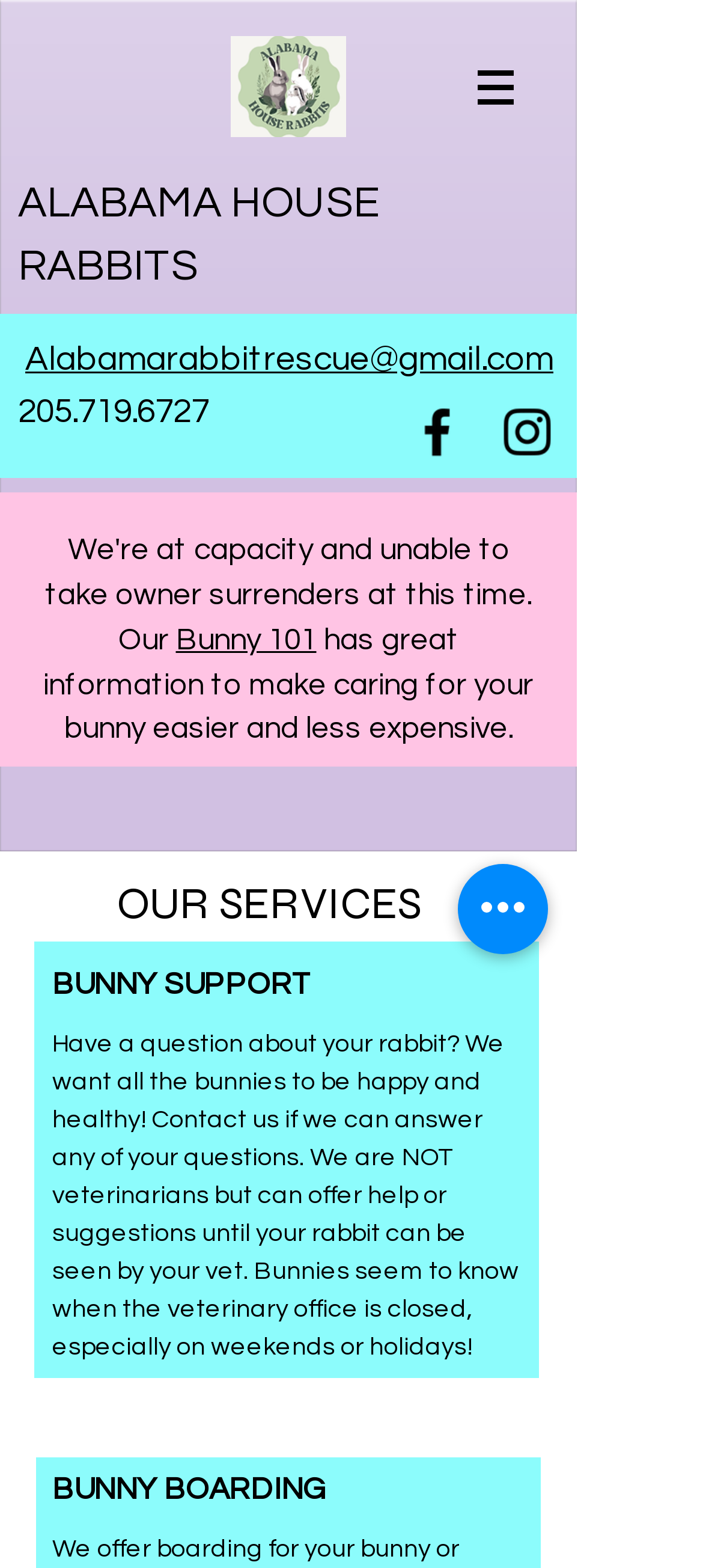What is the name of the organization?
Please give a detailed and elaborate answer to the question.

The name of the organization can be inferred from the logo image 'ahr_logo.png' at the top left corner of the webpage, which is likely to be the logo of the organization. The text 'Alabama Rabbit Rescue' is also present in the title of the webpage, further confirming the name of the organization.